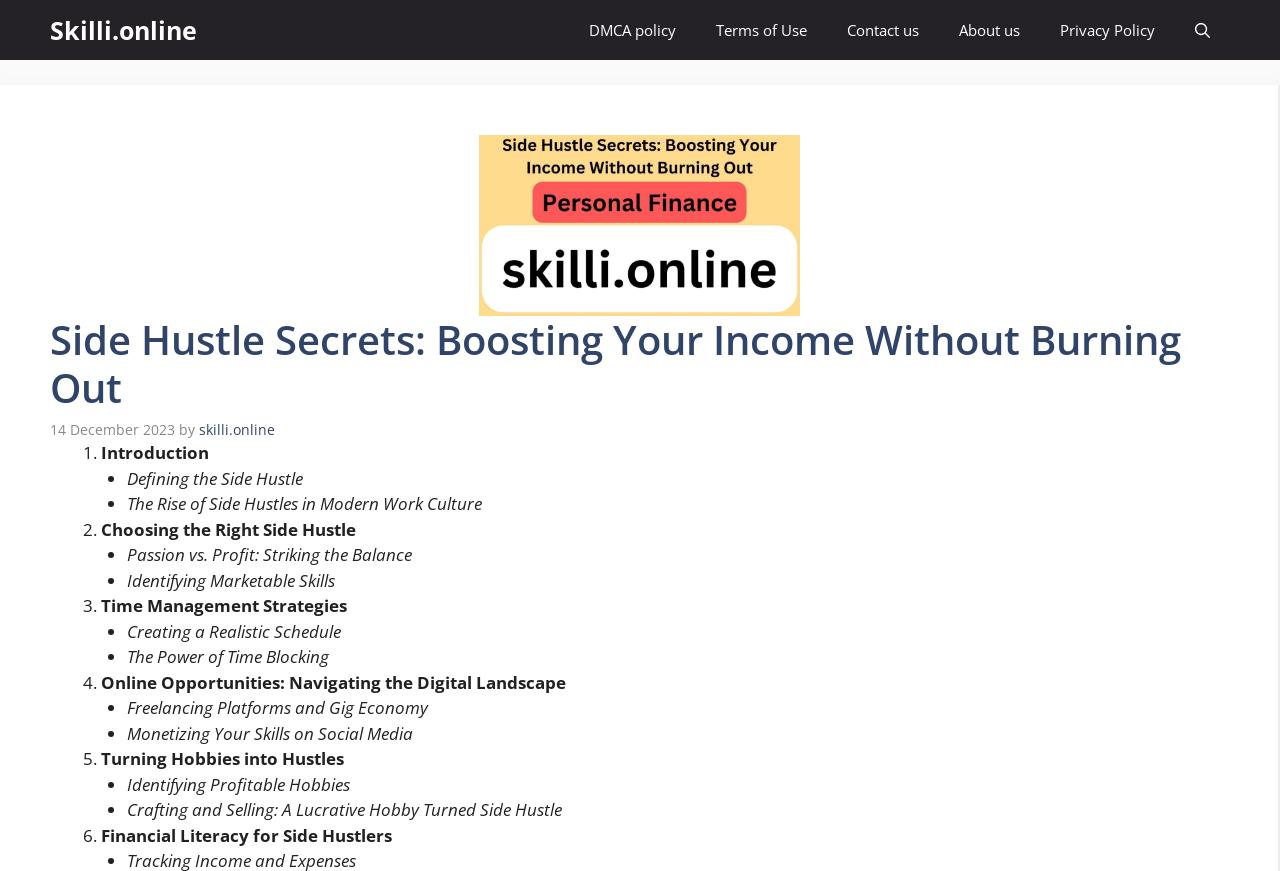Provide the bounding box coordinates of the HTML element described by the text: "aria-label="Open search"". The coordinates should be in the format [left, top, right, bottom] with values between 0 and 1.

[0.918, 0.0, 0.961, 0.069]